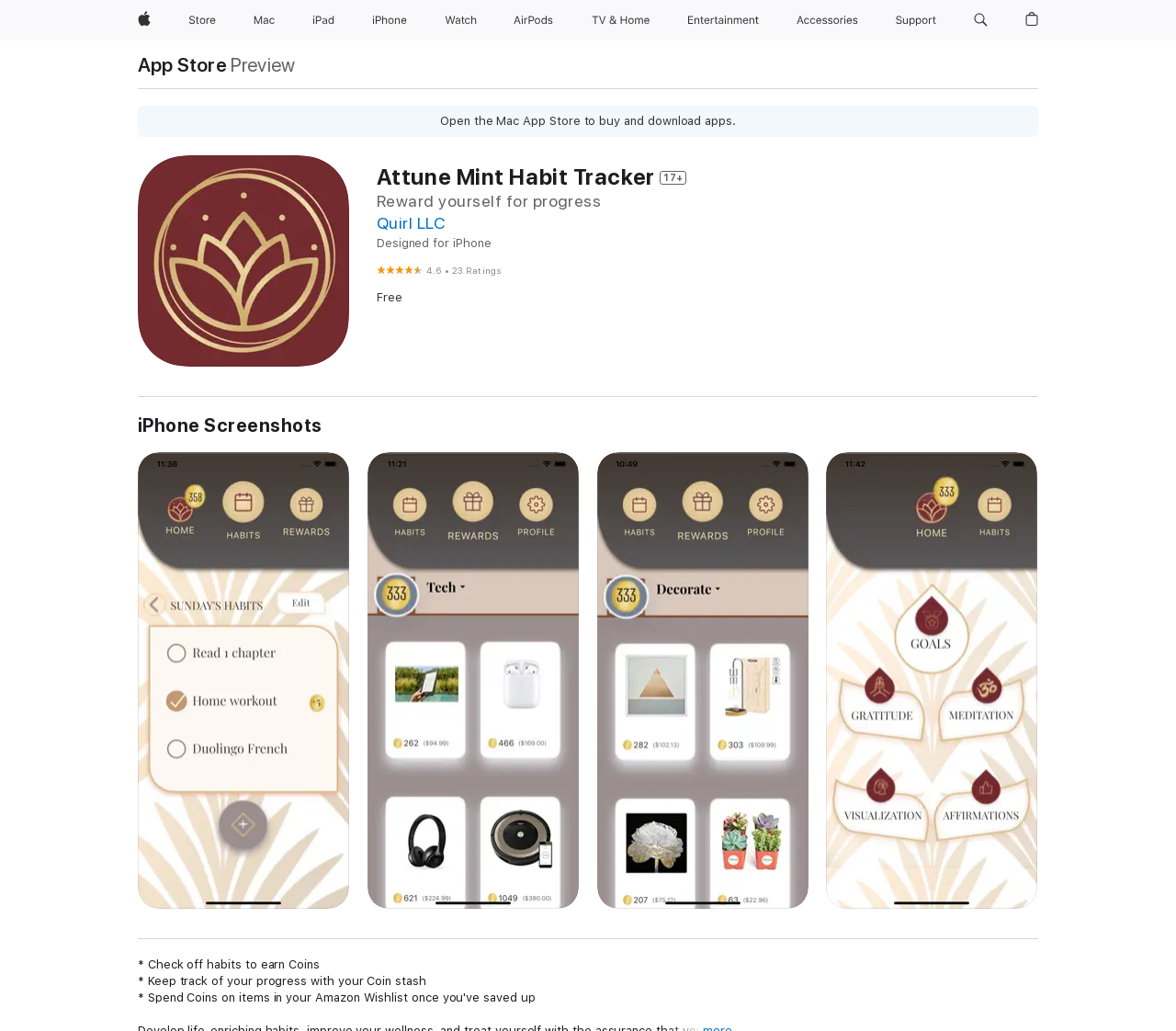Mark the bounding box of the element that matches the following description: "aria-label="AirPods menu"".

[0.465, 0.0, 0.482, 0.039]